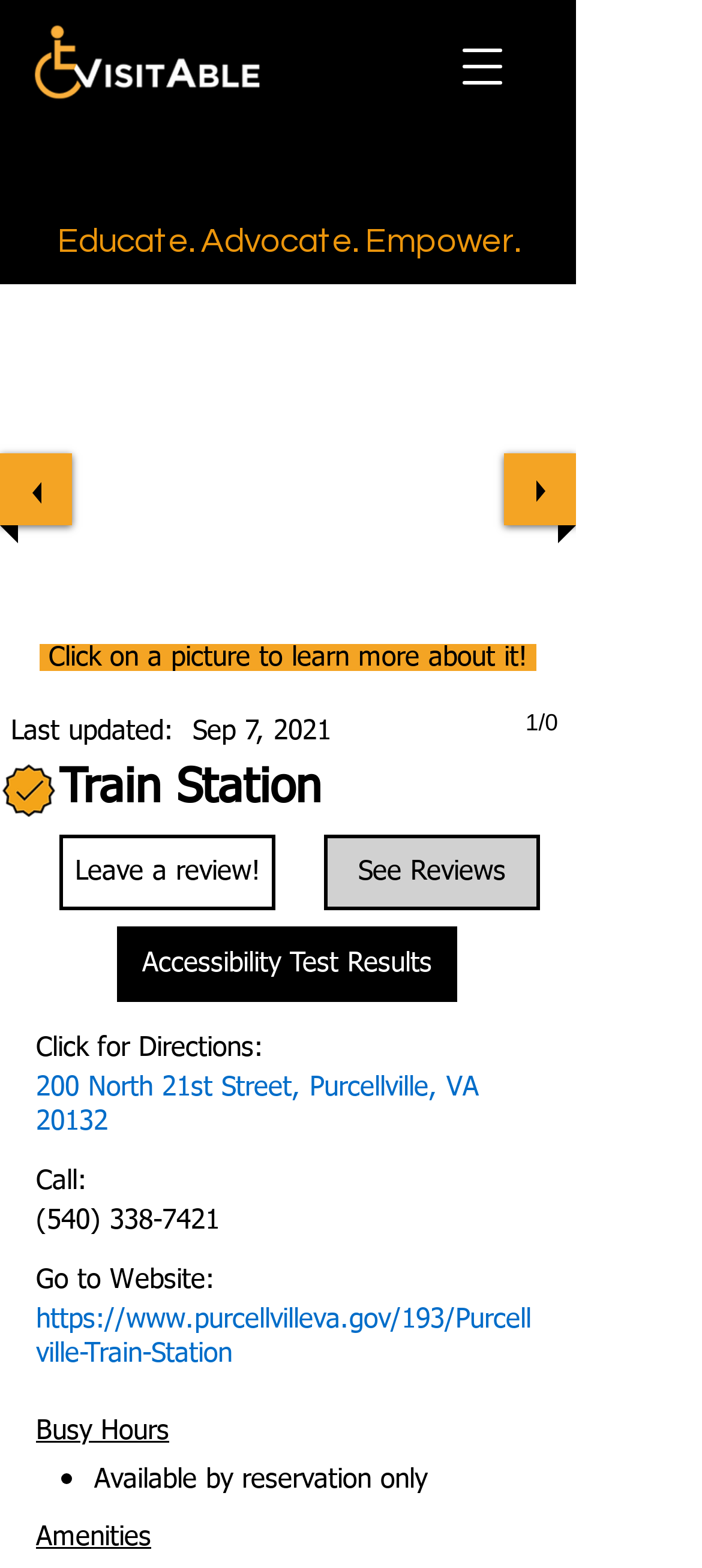Locate the bounding box coordinates of the element to click to perform the following action: 'Visit home page'. The coordinates should be given as four float values between 0 and 1, in the form of [left, top, right, bottom].

[0.033, 0.014, 0.387, 0.065]